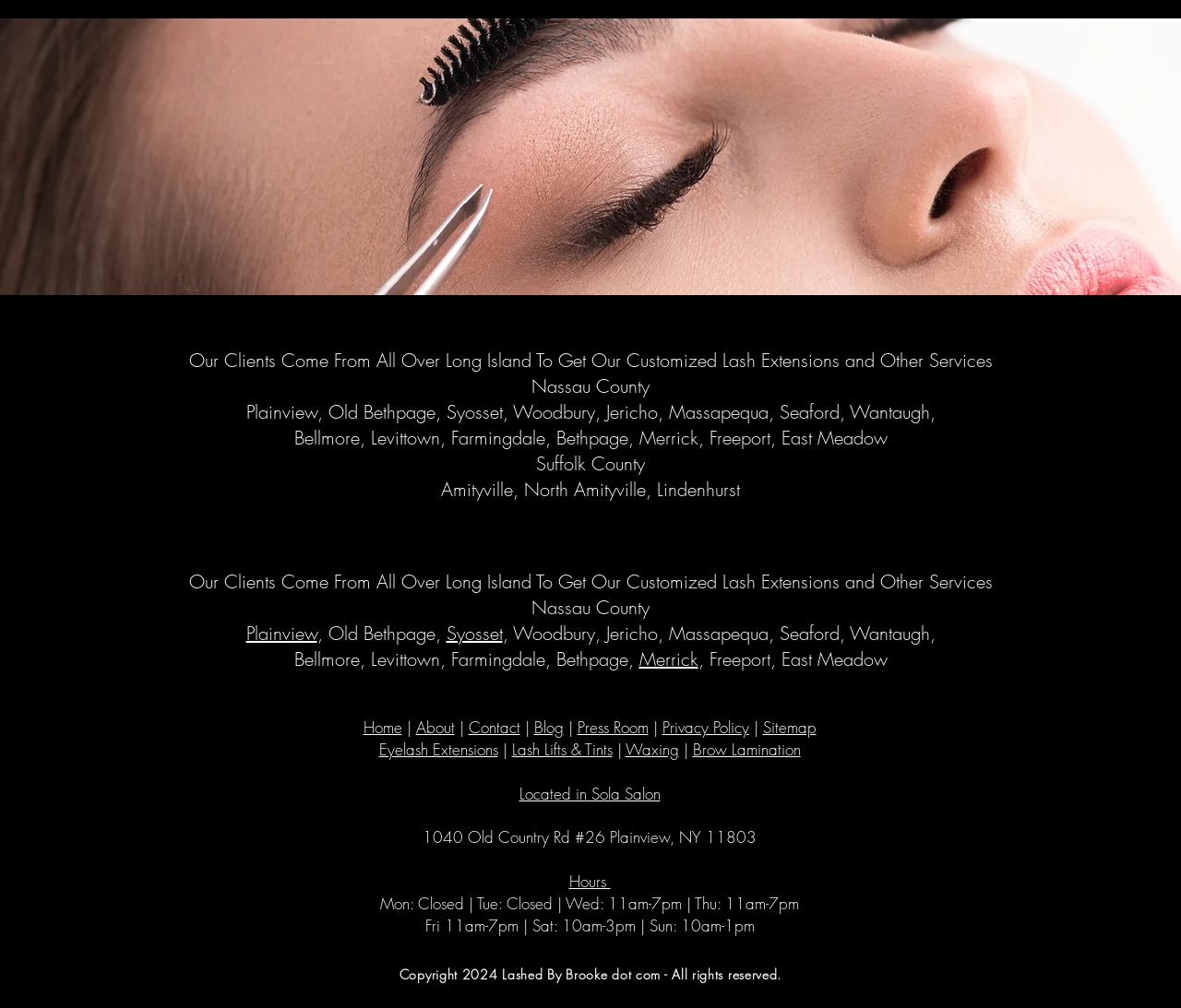Where is Lashed By Brooke located?
Give a detailed response to the question by analyzing the screenshot.

The address of Lashed By Brooke is provided on the webpage as 1040 Old Country Rd #26 Plainview, NY 11803. This address is located in Plainview, New York, and is likely the physical location of the business.